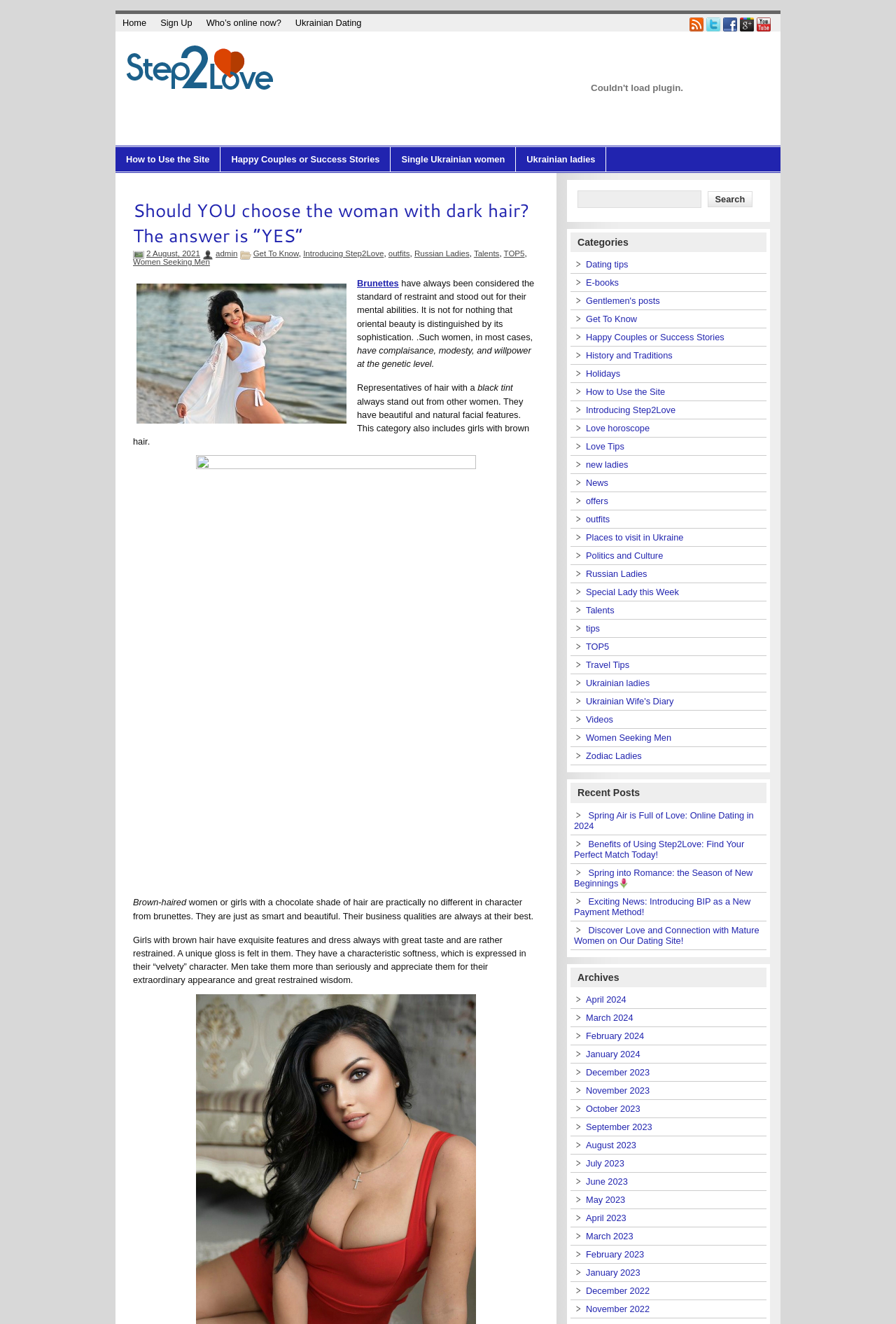Please find the bounding box coordinates for the clickable element needed to perform this instruction: "Click on the 'Home' link".

[0.129, 0.011, 0.171, 0.024]